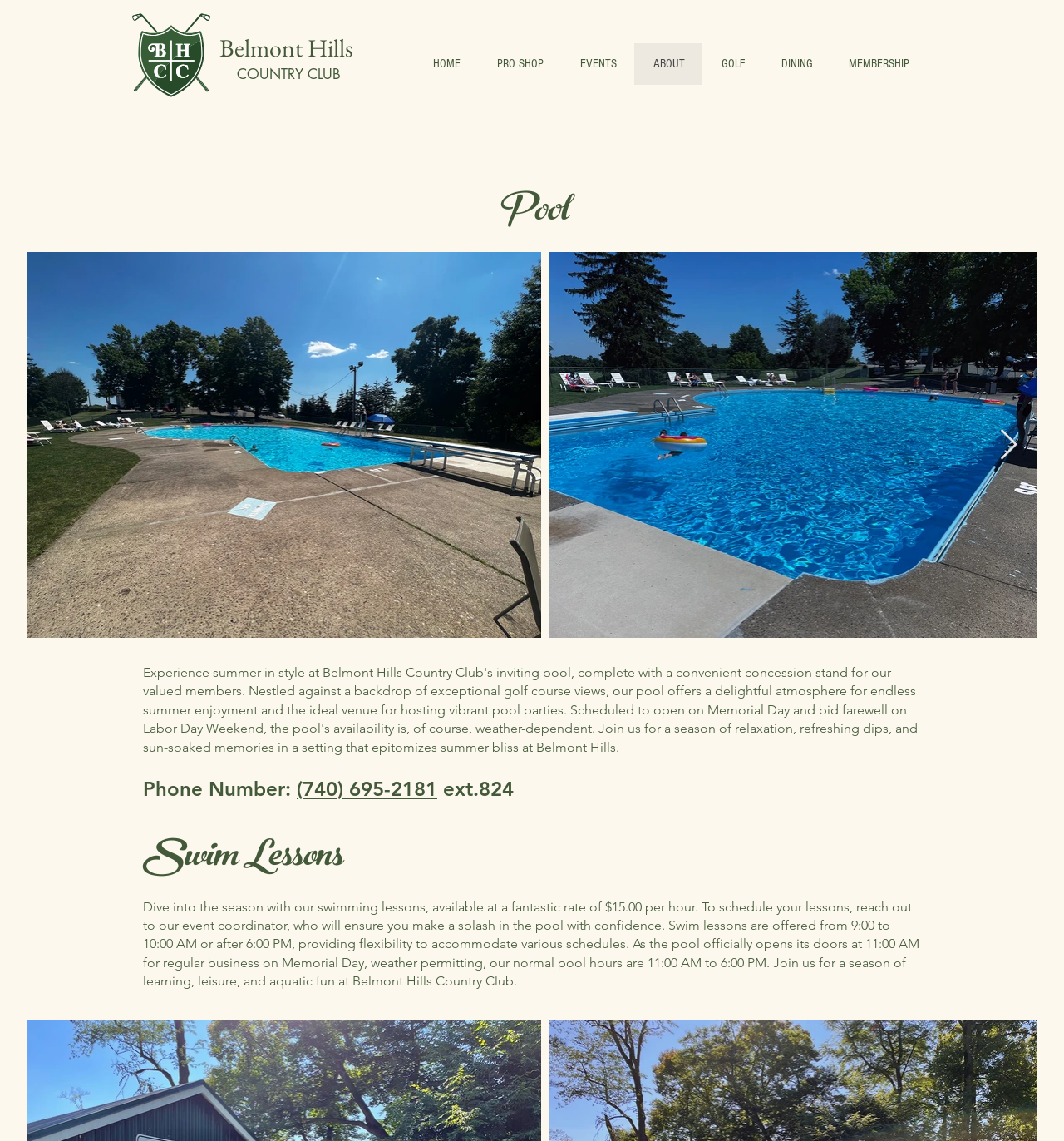Find the bounding box coordinates of the clickable element required to execute the following instruction: "Click the START NOW button". Provide the coordinates as four float numbers between 0 and 1, i.e., [left, top, right, bottom].

None